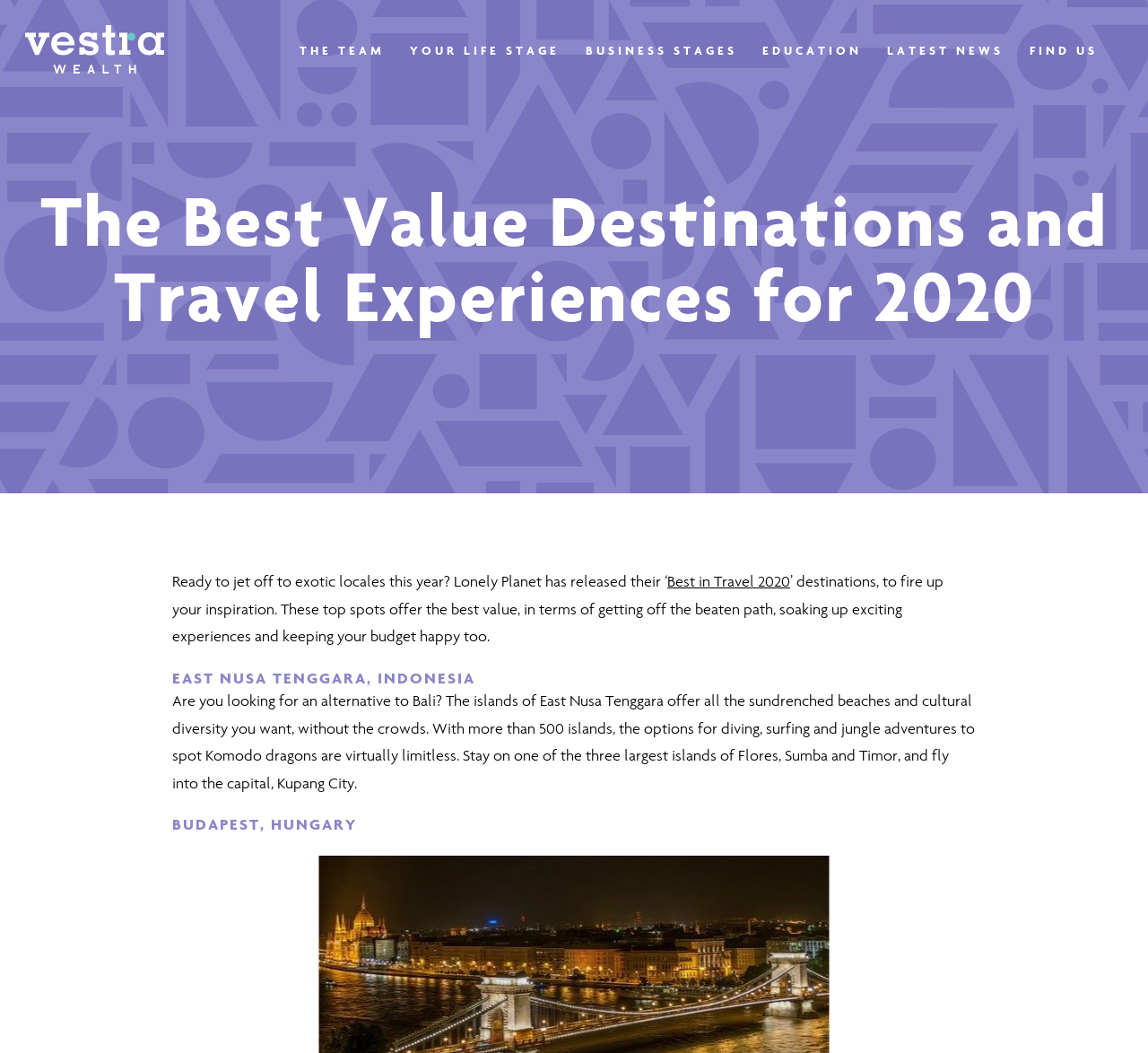Identify the bounding box coordinates of the part that should be clicked to carry out this instruction: "Read about EAST NUSA TENGGARA, INDONESIA".

[0.15, 0.635, 0.85, 0.653]